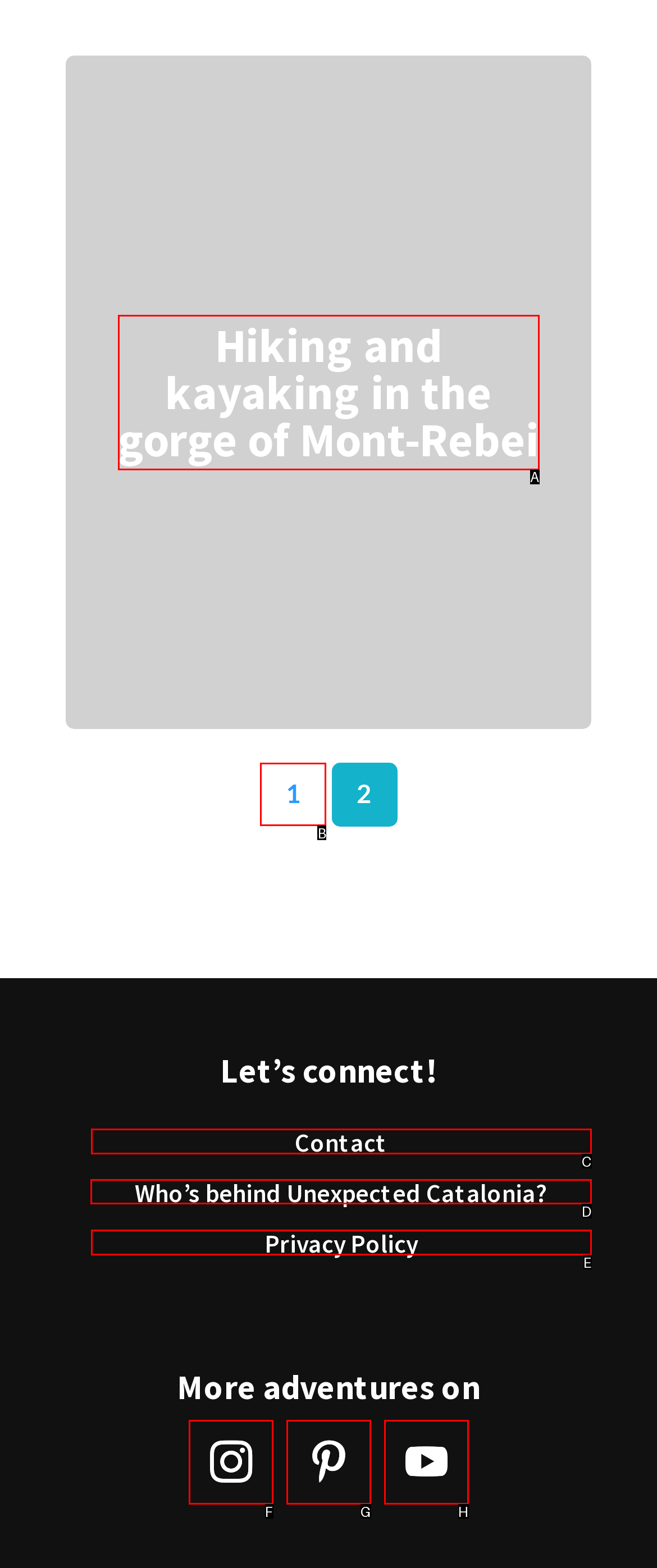Tell me which one HTML element I should click to complete the following task: Learn about who’s behind Unexpected Catalonia Answer with the option's letter from the given choices directly.

D